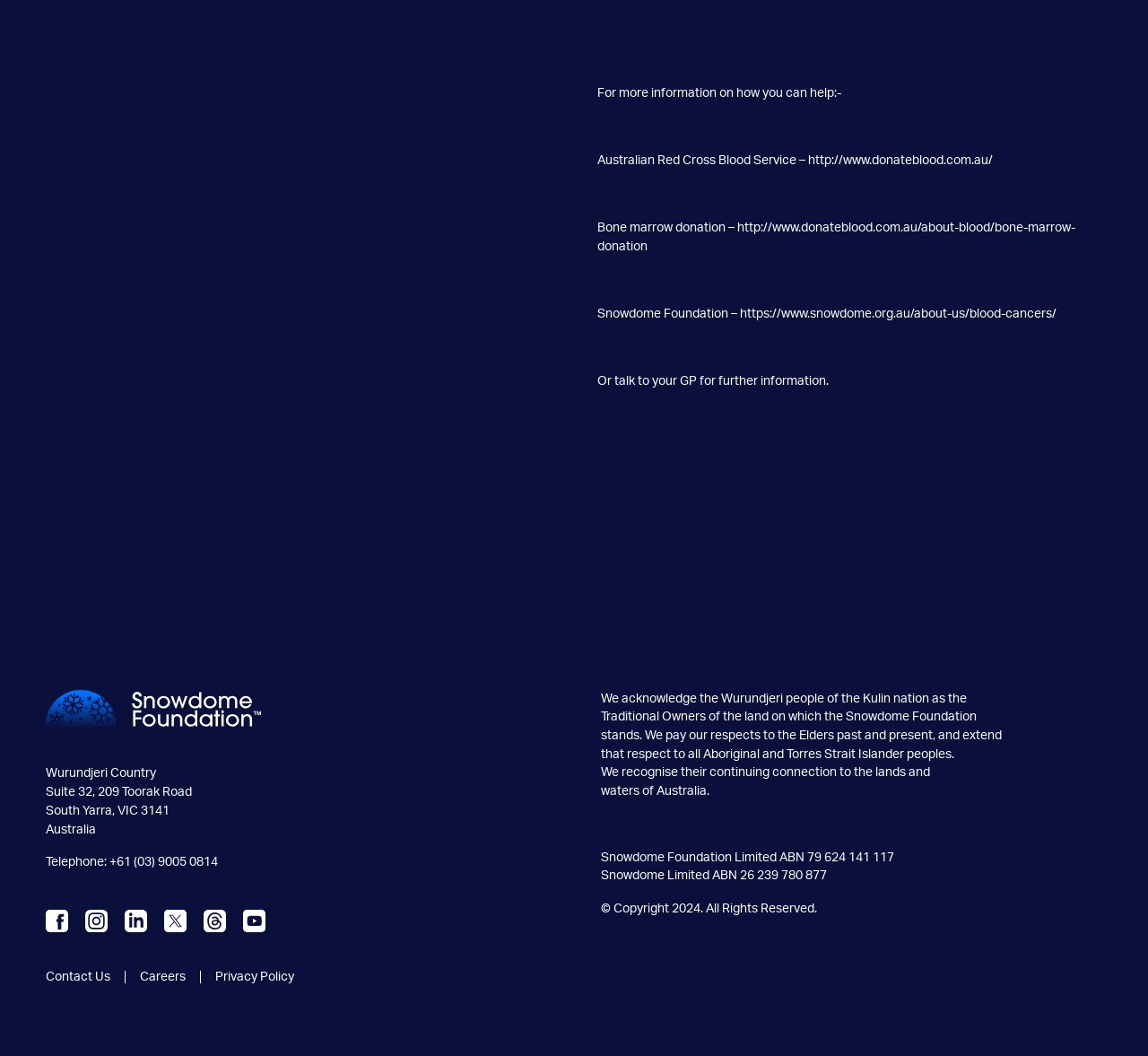Pinpoint the bounding box coordinates for the area that should be clicked to perform the following instruction: "View the Snowdome Foundation's contact information".

[0.04, 0.744, 0.167, 0.756]